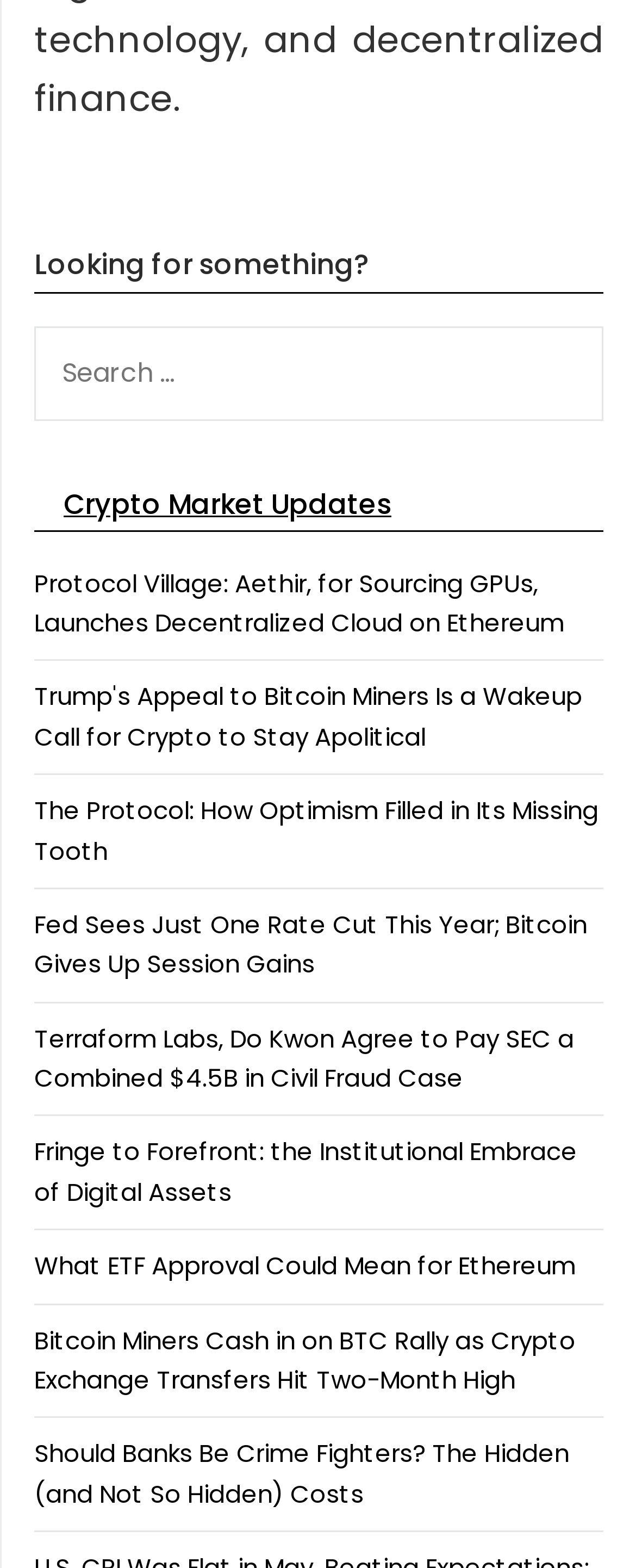Determine the bounding box coordinates of the region I should click to achieve the following instruction: "read RSS Crypto Market Updates". Ensure the bounding box coordinates are four float numbers between 0 and 1, i.e., [left, top, right, bottom].

[0.054, 0.31, 0.949, 0.338]